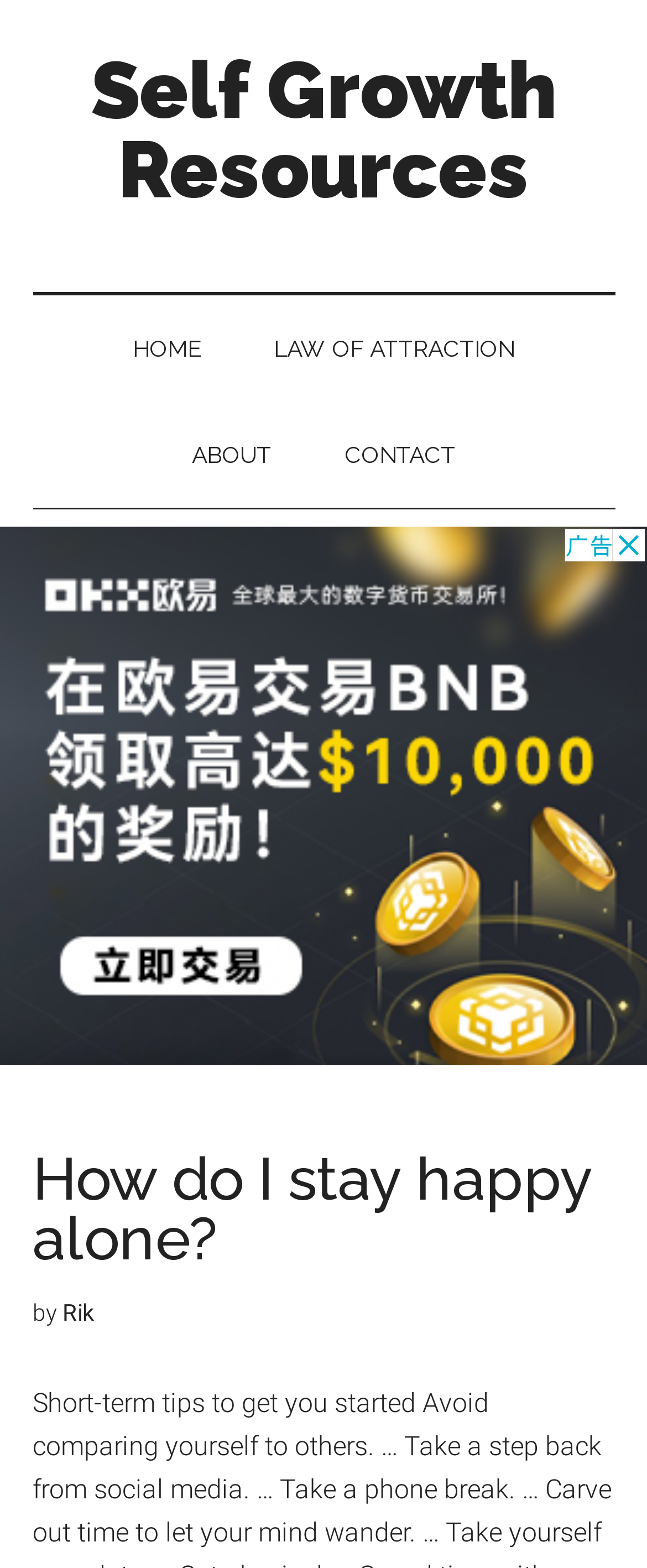What is the name of the website?
Using the information presented in the image, please offer a detailed response to the question.

I determined the name of the website by looking at the link element with the text 'Self Growth Resources' at the top of the page, which is likely the website's title or logo.